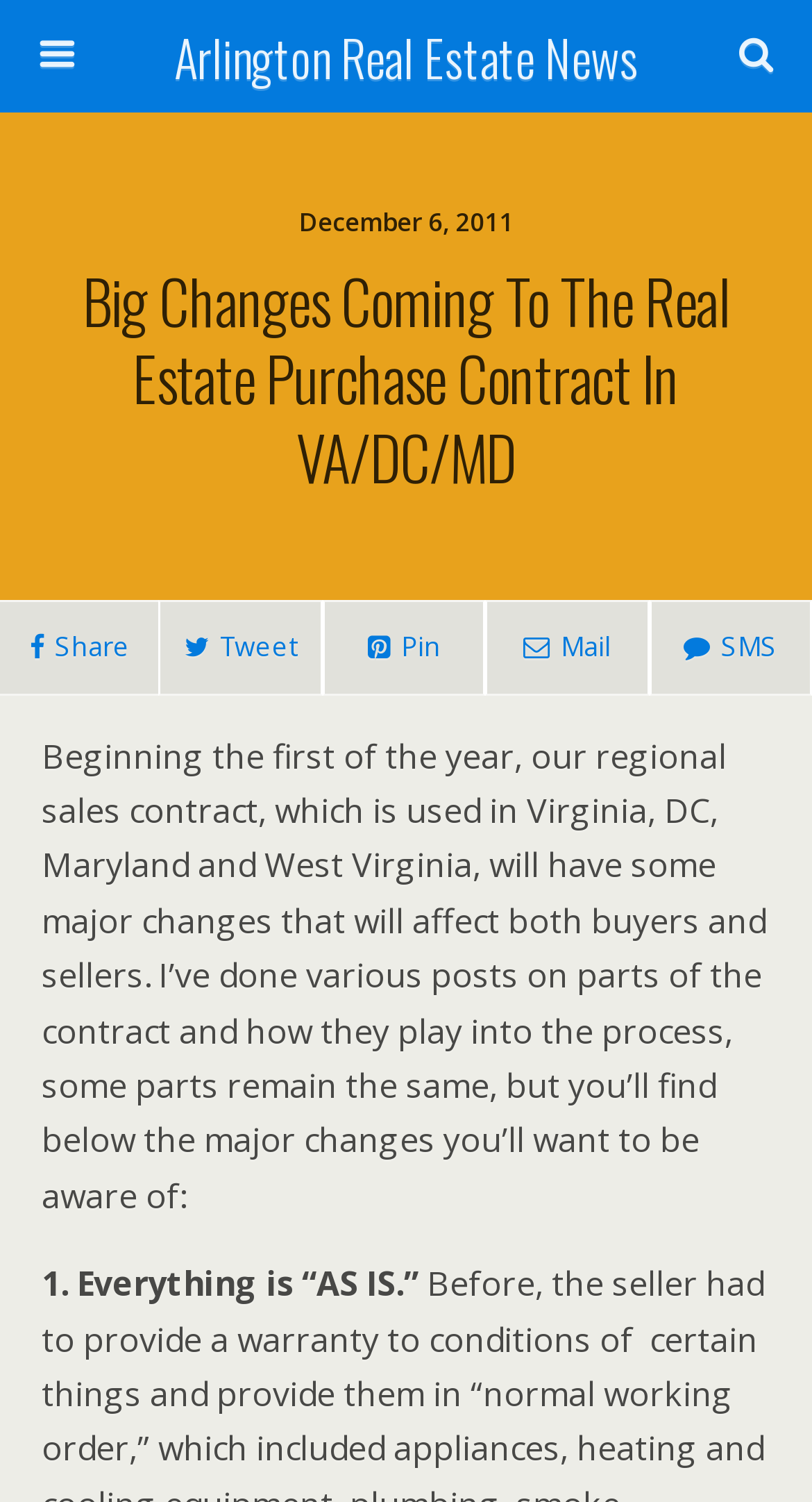Determine the title of the webpage and give its text content.

Big Changes Coming To The Real Estate Purchase Contract In VA/DC/MD